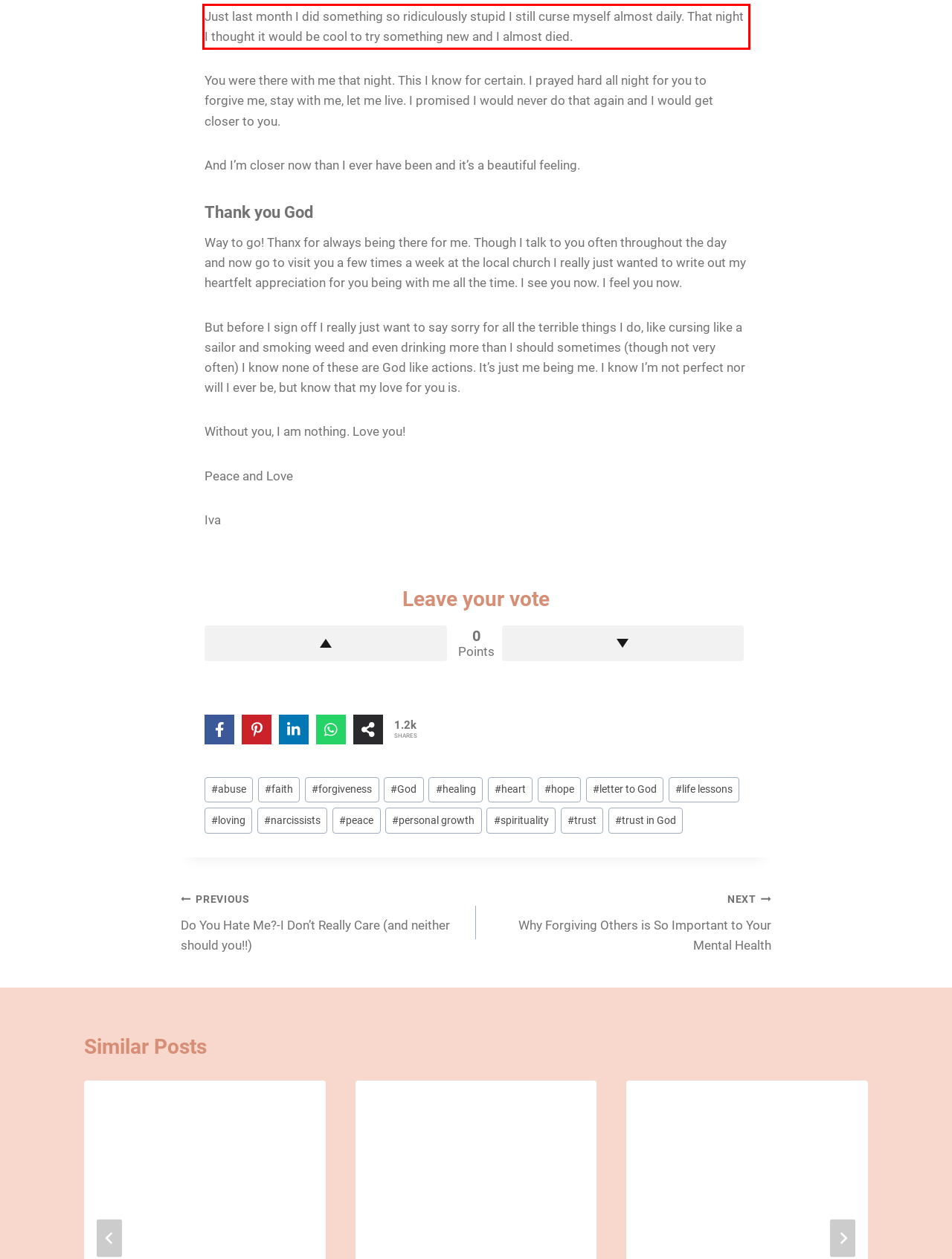Given a screenshot of a webpage containing a red rectangle bounding box, extract and provide the text content found within the red bounding box.

Just last month I did something so ridiculously stupid I still curse myself almost daily. That night I thought it would be cool to try something new and I almost died.